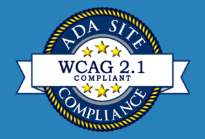How many stars are embedded in the circular emblem? Look at the image and give a one-word or short phrase answer.

Five